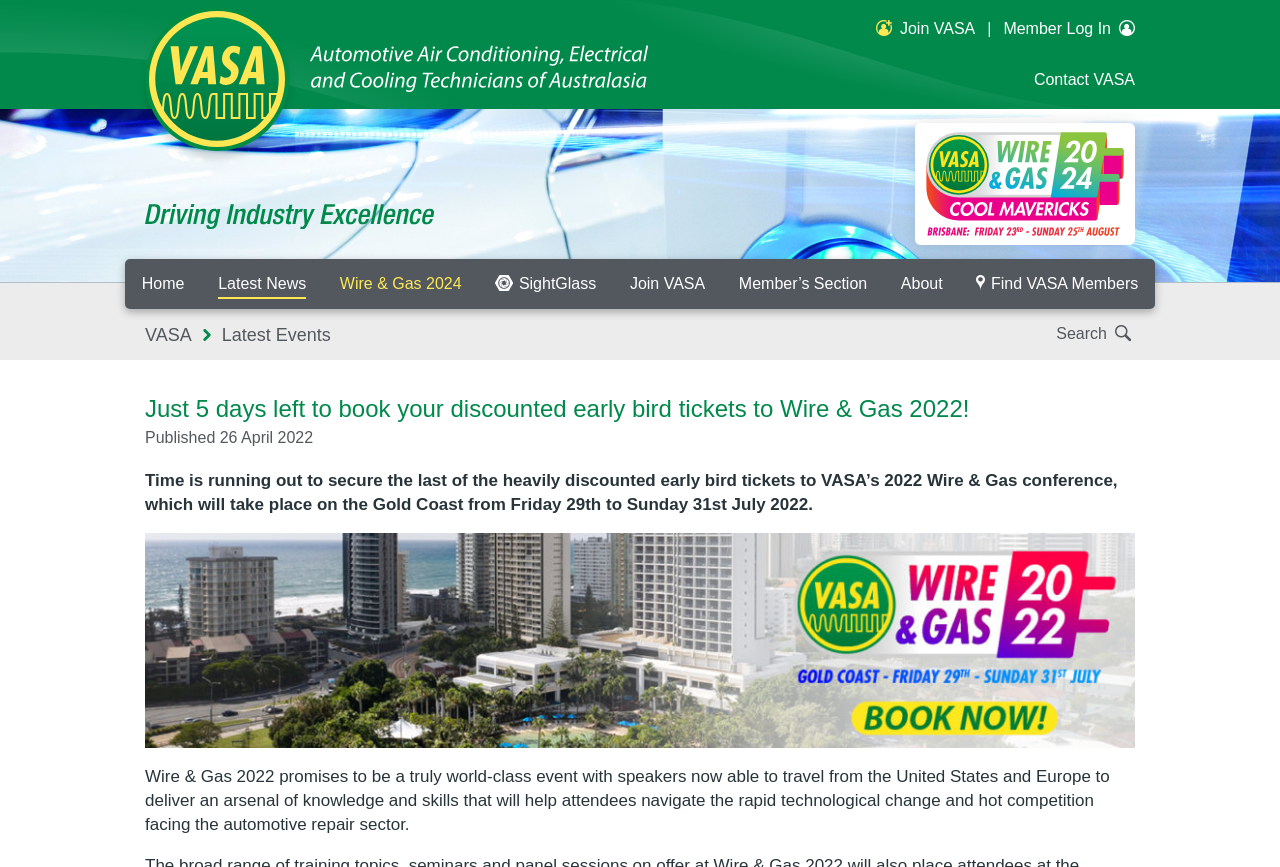Refer to the image and answer the question with as much detail as possible: What is the name of the organization?

The name of the organization can be found in the top-left corner of the webpage, where it is written as 'VASA' with an image of the same name. This suggests that VASA is the name of the organization or association that is hosting the Wire & Gas 2022 event.